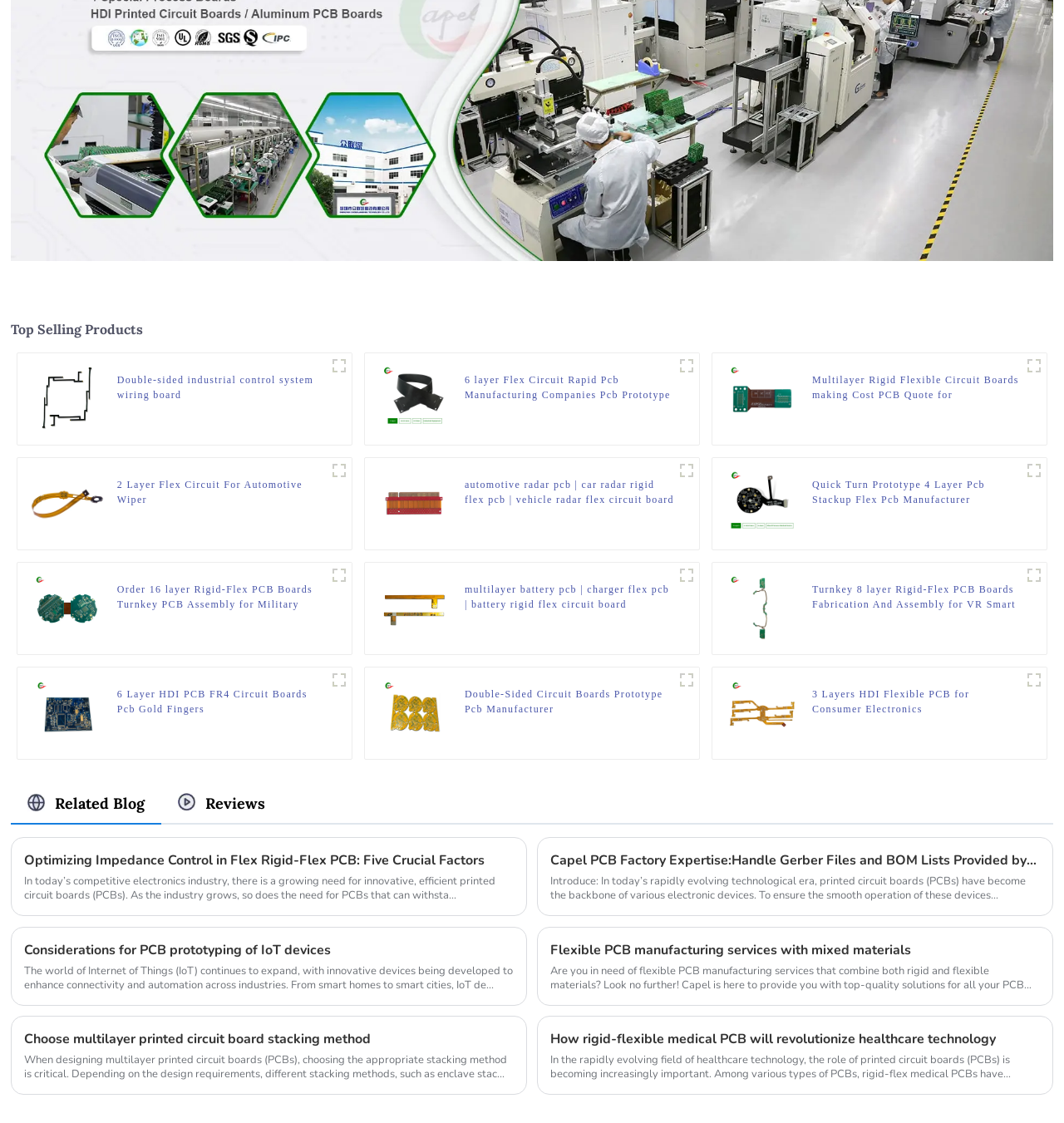Please find the bounding box coordinates of the section that needs to be clicked to achieve this instruction: "View '6 layer Flex Circuit'".

[0.358, 0.348, 0.421, 0.36]